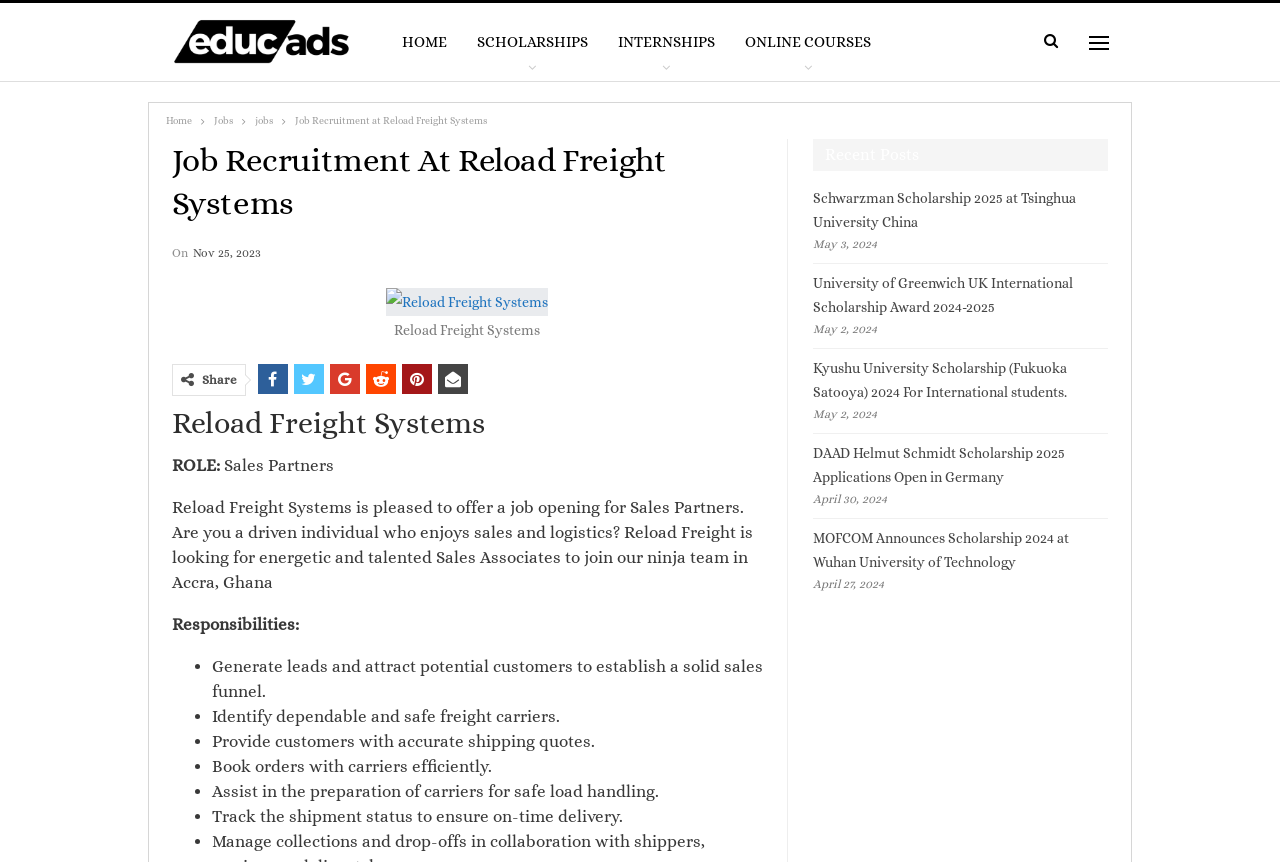Determine the bounding box coordinates of the UI element that matches the following description: "Home". The coordinates should be four float numbers between 0 and 1 in the format [left, top, right, bottom].

[0.302, 0.003, 0.361, 0.094]